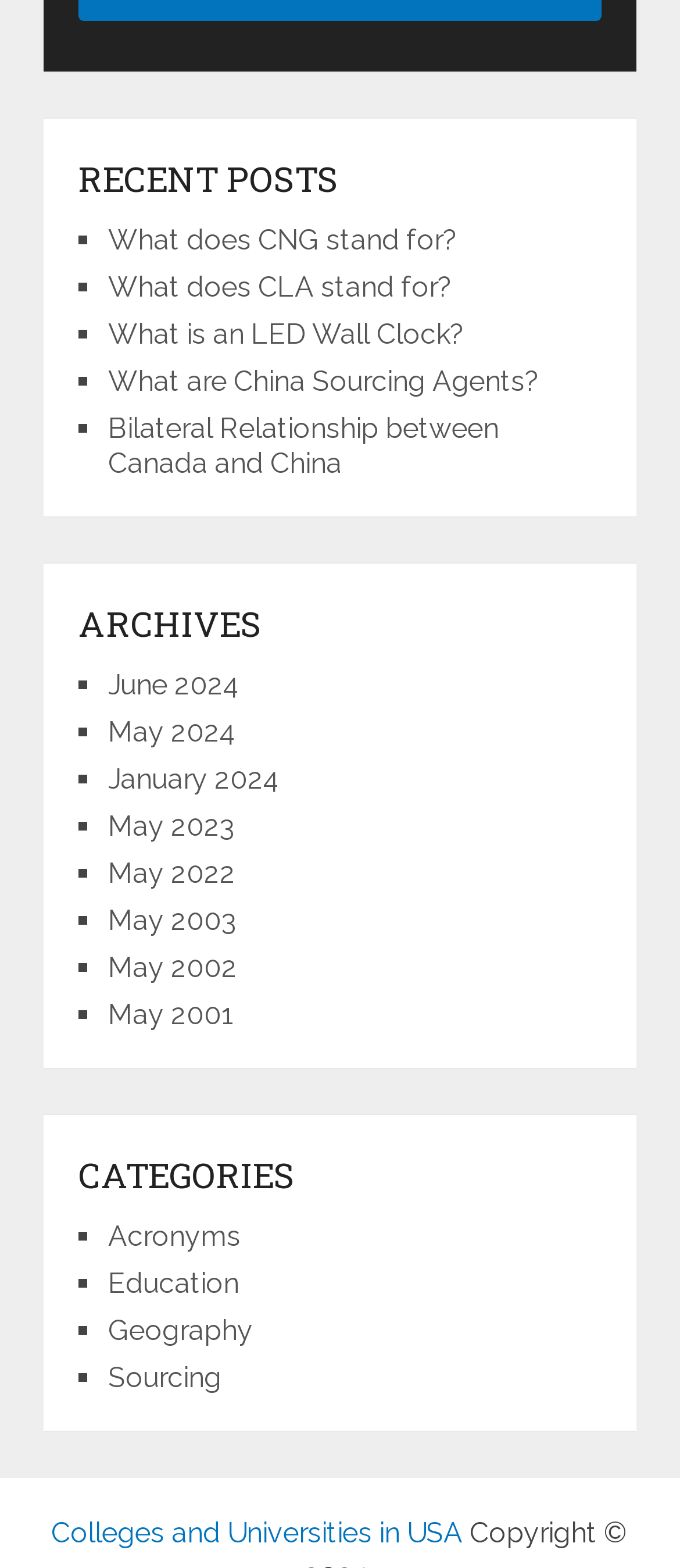Kindly respond to the following question with a single word or a brief phrase: 
What is the last link under 'RECENT POSTS'?

Bilateral Relationship between Canada and China